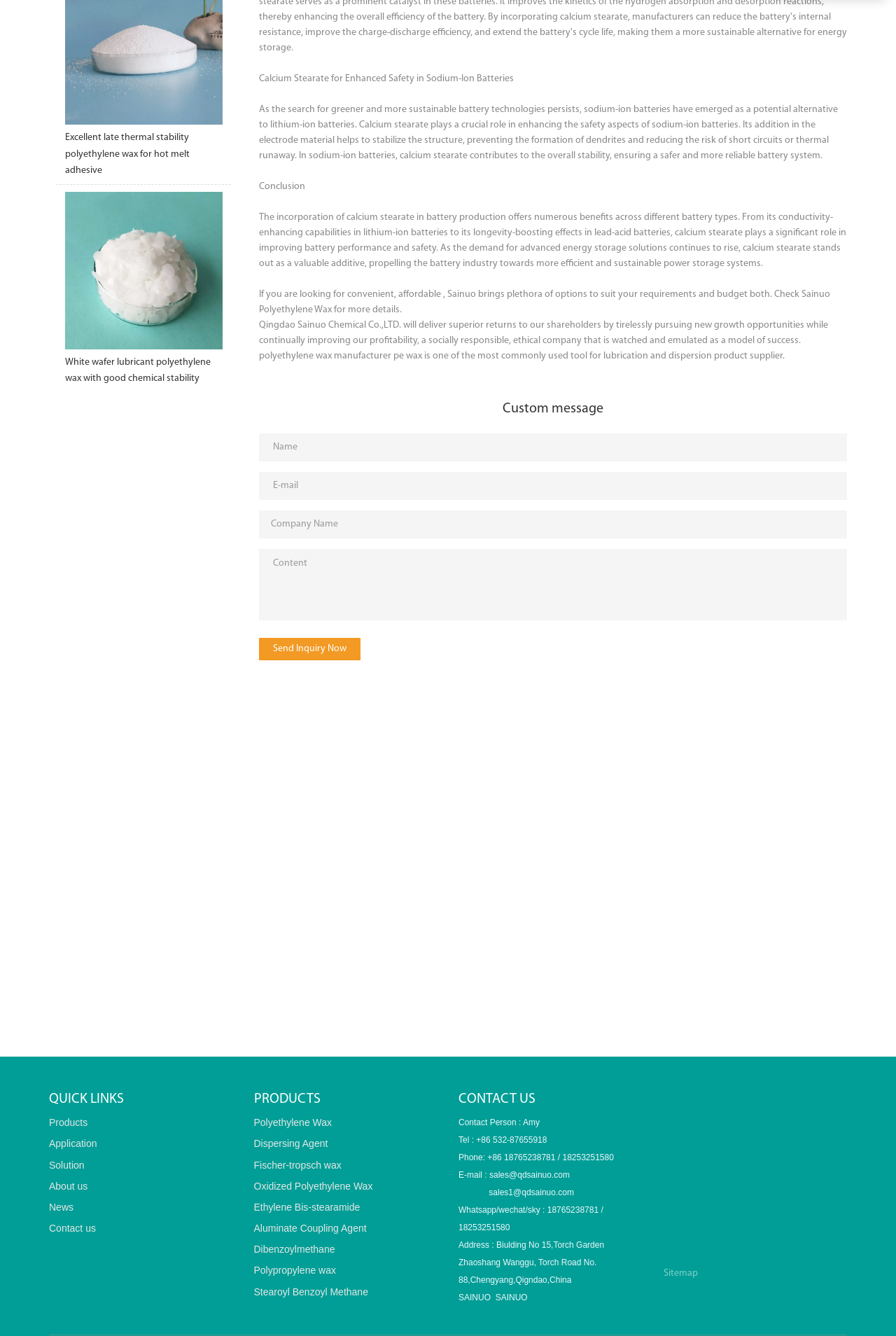Determine the bounding box coordinates of the clickable area required to perform the following instruction: "Contact Amy via phone". The coordinates should be represented as four float numbers between 0 and 1: [left, top, right, bottom].

[0.512, 0.85, 0.611, 0.857]